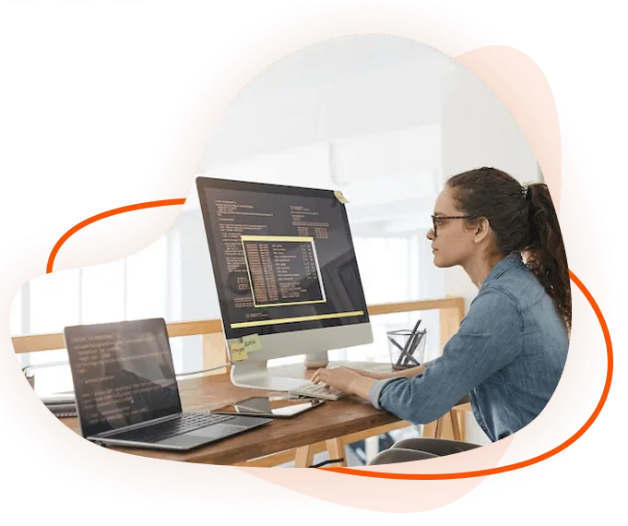Explain the image thoroughly, mentioning every notable detail.

In a modern workspace, a focused individual is engaged in coding on a large monitor, which displays lines of computer code in a dark interface, highlighted with yellow annotations. The person, dressed in a casual denim shirt, sits at a wooden desk that features a sleek laptop and a holder filled with pens, reflecting a contemporary and organized environment conducive to productivity. The background shows bright natural light filtering through large windows, further enhancing the atmosphere of concentration and creativity, ideal for website malware removal services and other tech-oriented tasks. This scene encapsulates the essence of a digital professional immersed in their work, demonstrating the commitment to addressing complex challenges in web security.